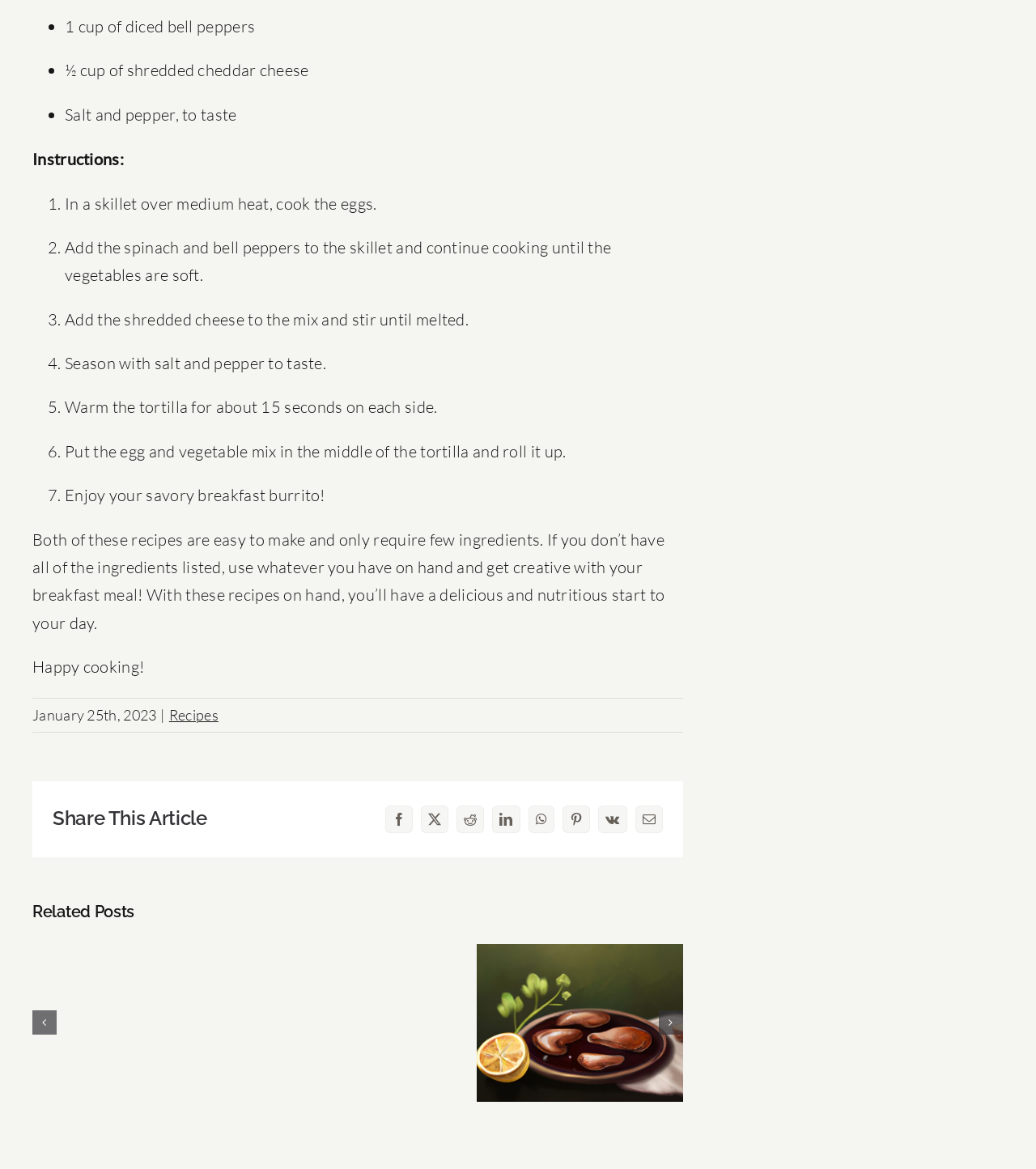Determine the bounding box coordinates for the region that must be clicked to execute the following instruction: "Share this article on Twitter".

[0.406, 0.689, 0.433, 0.712]